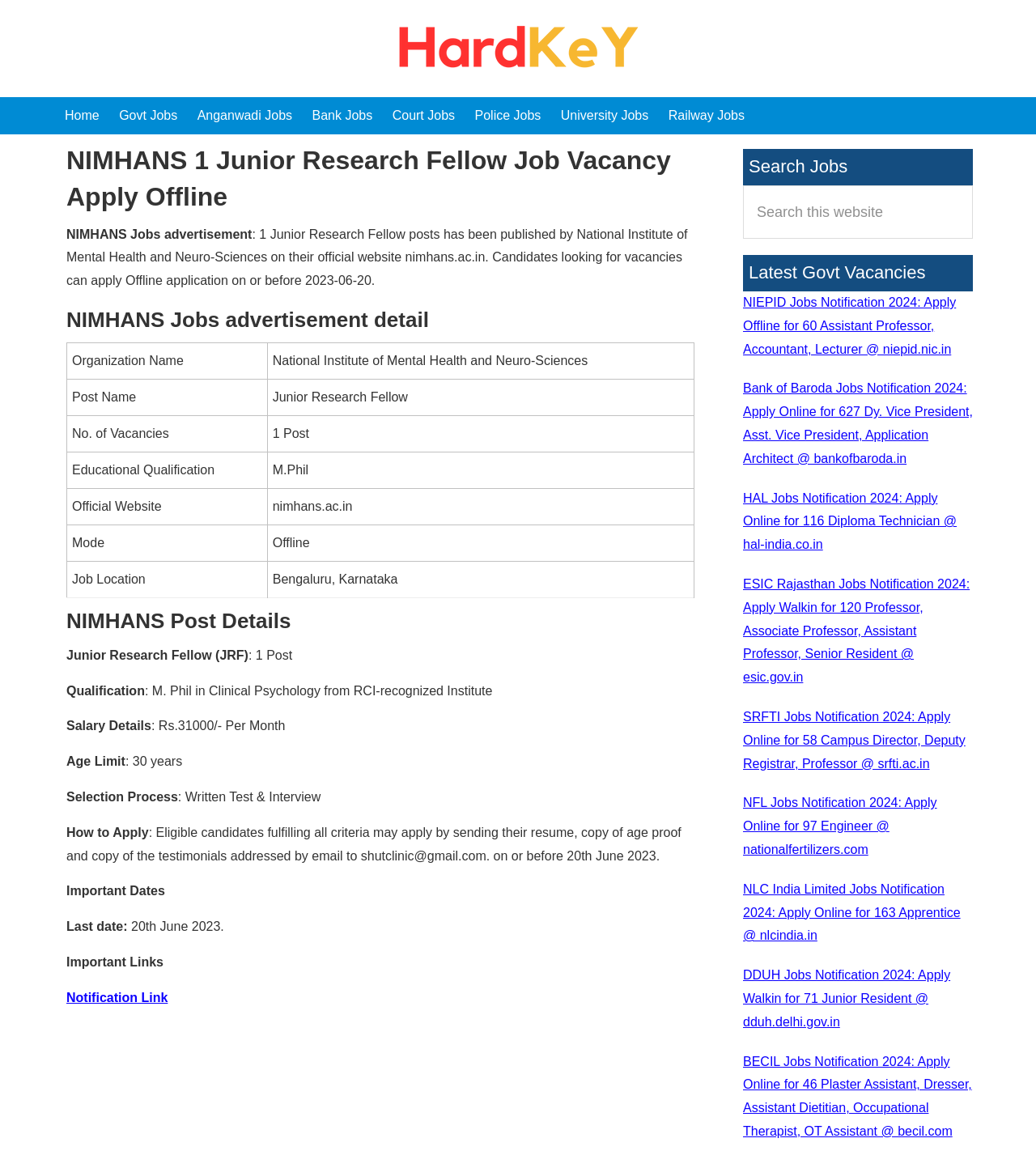Refer to the image and offer a detailed explanation in response to the question: What is the name of the organization publishing the job vacancy?

The answer can be found in the table under the 'NIMHANS Jobs advertisement detail' heading, where the 'Organization Name' column has the value 'National Institute of Mental Health and Neuro-Sciences'.